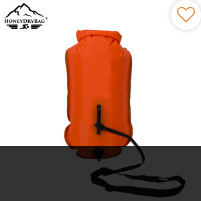Give an in-depth description of the image.

This image showcases a vibrant orange swim buoy designed for use in open water conditions. The buoy features a roll-top closure for secure waterproofing, ensuring that belongings remain dry while being towed. It is equipped with durable straps for easy handling and attachment, making it ideal for activities such as swimming, kayaking, or paddleboarding. The buoy's bright color enhances visibility in water, providing an extra layer of safety for users. The product is part of a customizable range, allowing users to personalize their swim buoy for a unique touch.